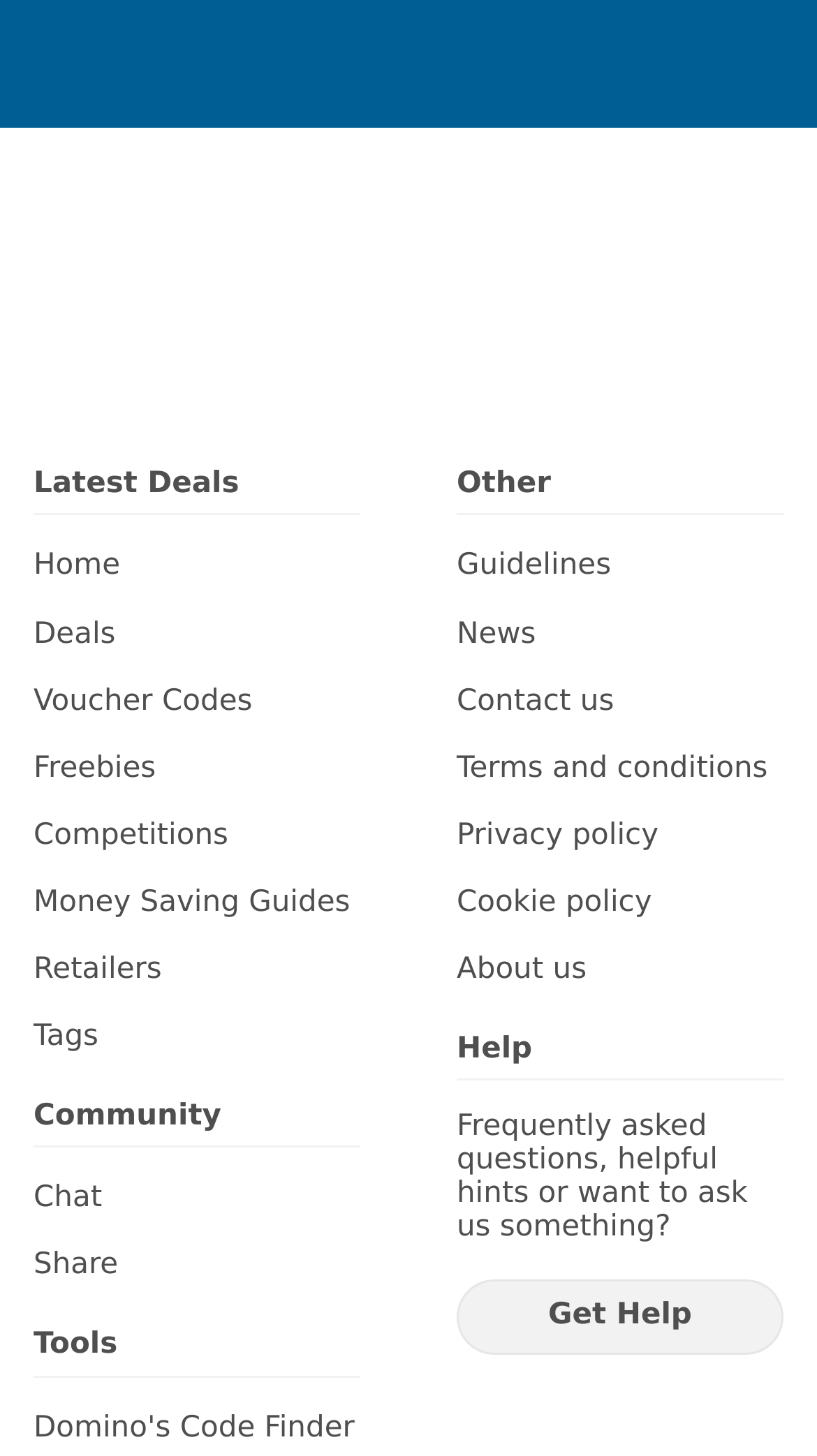What type of information is available under the 'Help' section?
Kindly offer a comprehensive and detailed response to the question.

The 'Help' section is likely a collection of frequently asked questions, helpful hints, and support resources, as indicated by the static text 'Frequently asked questions, helpful hints or want to ask us something?' and the 'Get Help' link, suggesting that this section provides FAQs and support information.